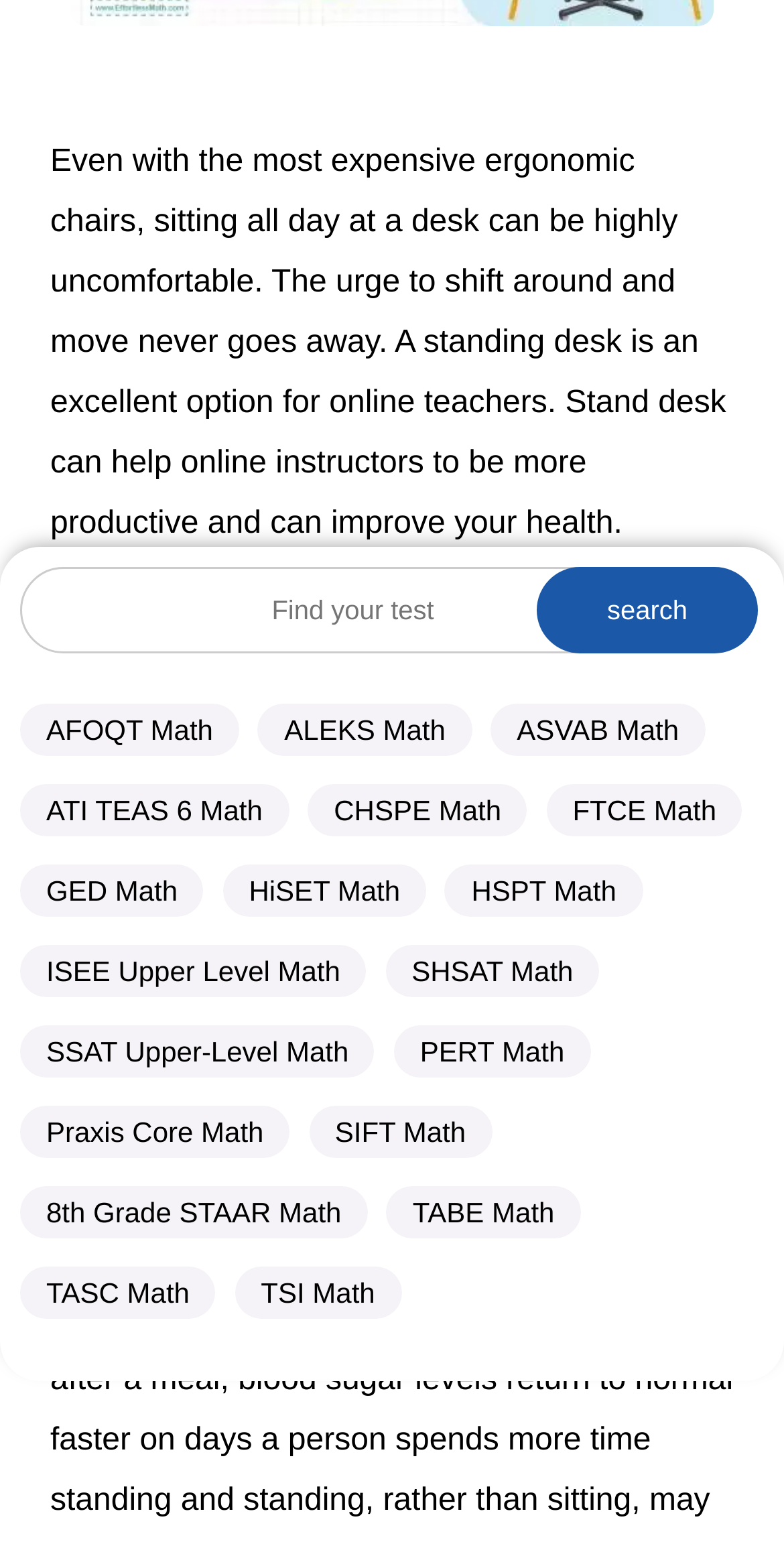Given the element description: "ATI TEAS 6 Math", predict the bounding box coordinates of this UI element. The coordinates must be four float numbers between 0 and 1, given as [left, top, right, bottom].

[0.026, 0.507, 0.368, 0.541]